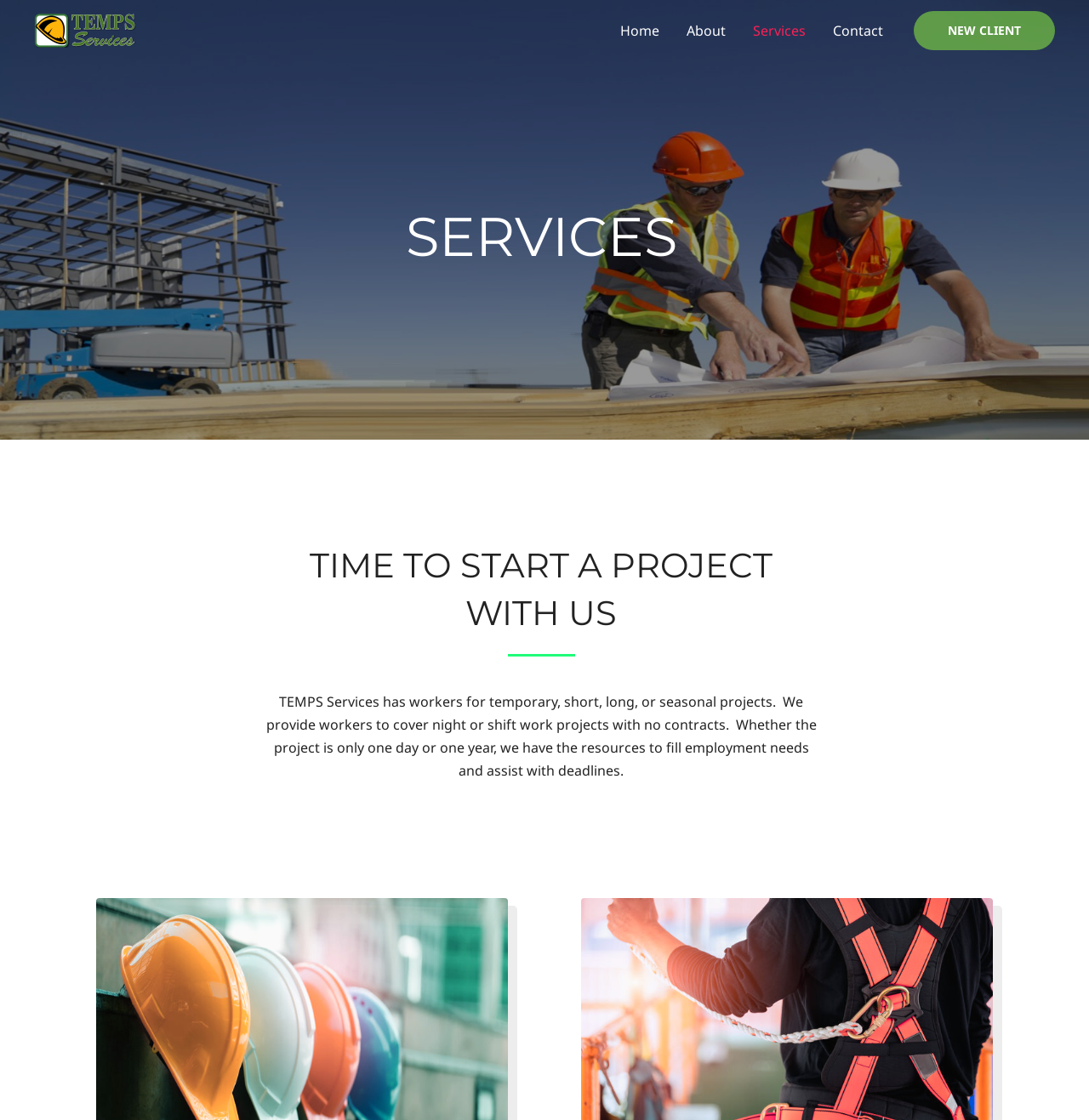Could you please study the image and provide a detailed answer to the question:
What type of services does TEMPS provide?

Based on the webpage content, TEMPS provides staffing solutions for businesses, including temporary, short, long, or seasonal projects, and workers to cover night or shift work projects with no contracts.